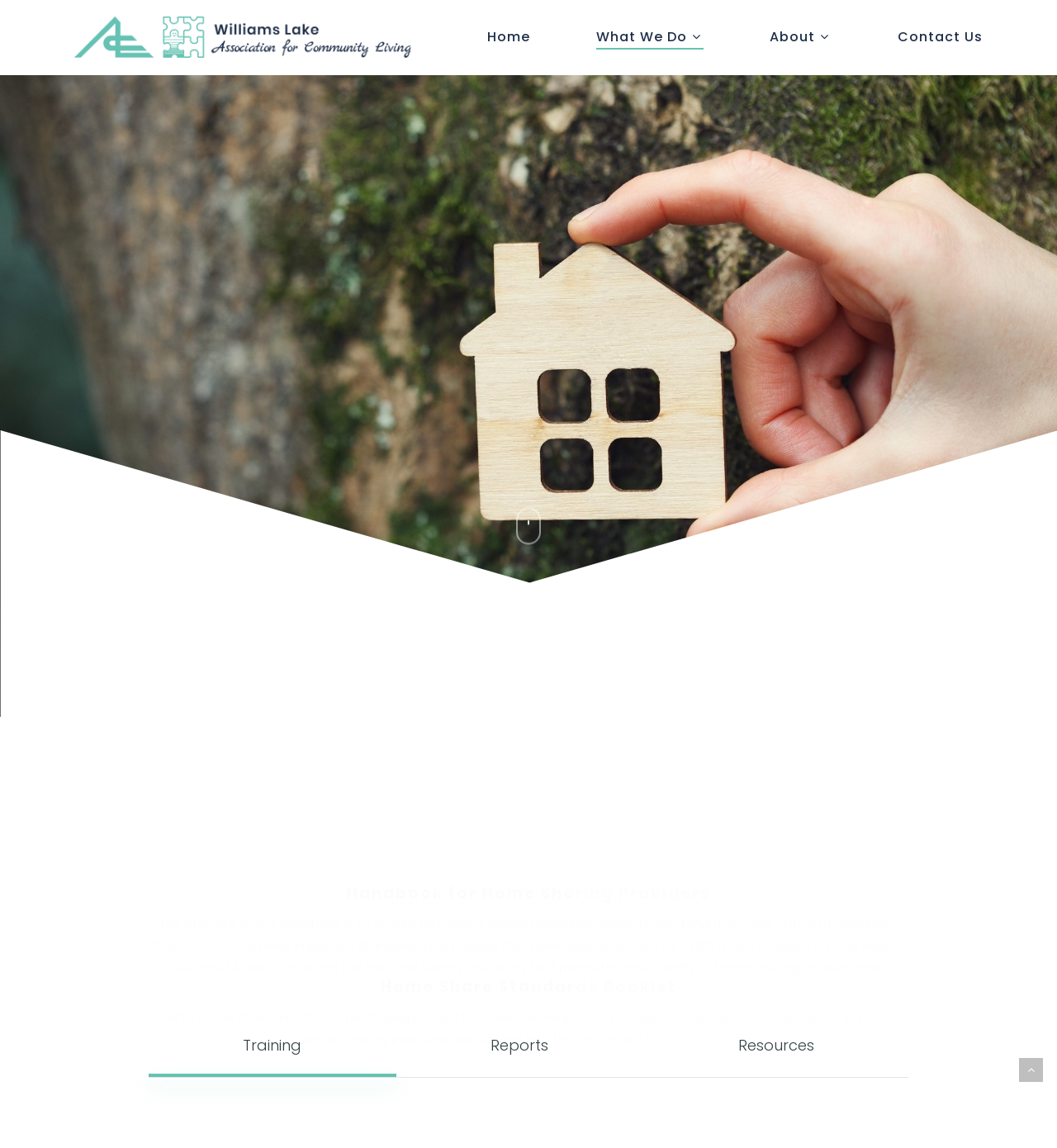Refer to the screenshot and answer the following question in detail:
What is the last link in the bottom section?

The last link in the bottom section can be found by examining the links in the section below the main content, where it lists 'Training', 'Reports', and 'Resources' as the last link.